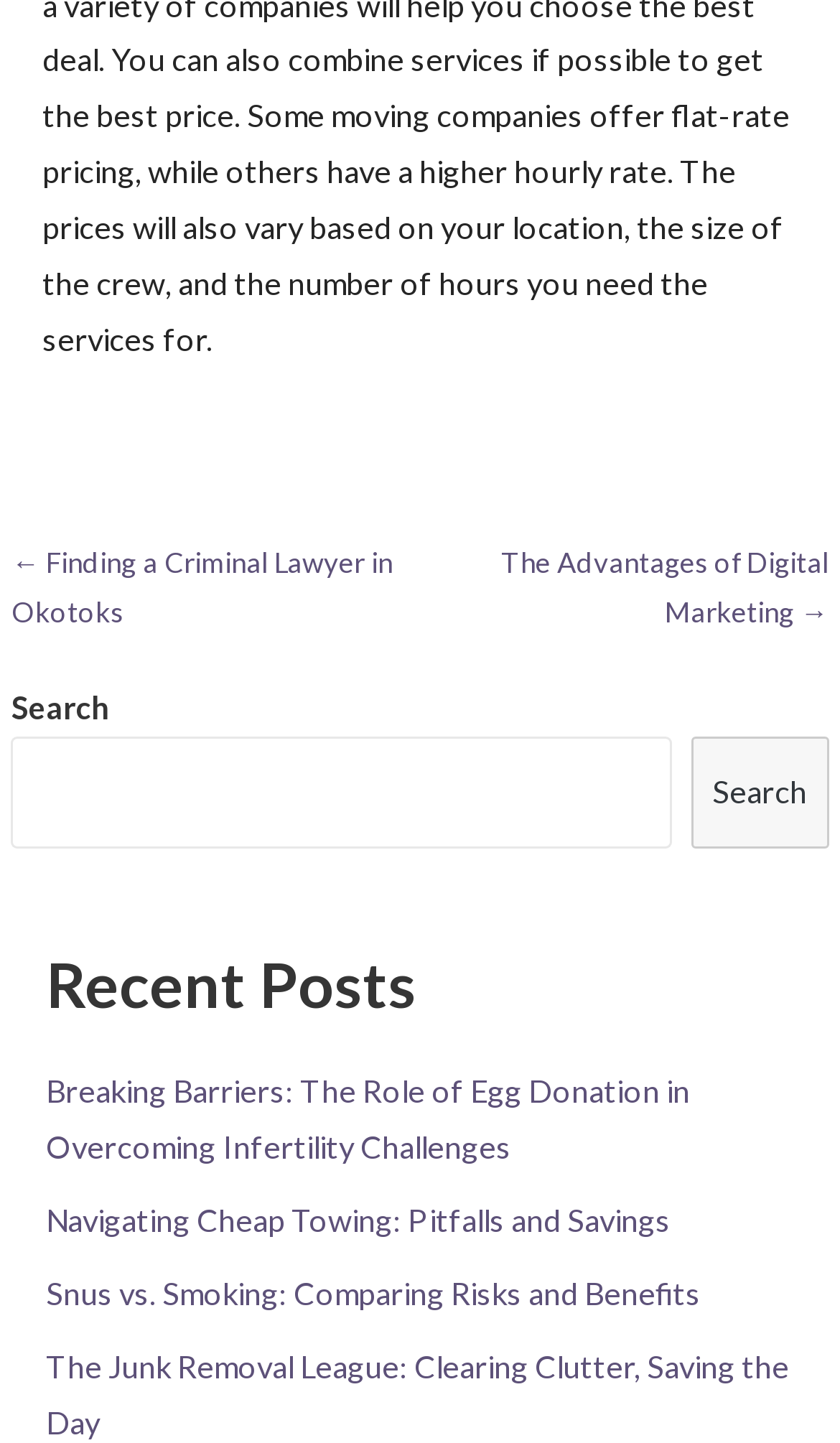Locate the bounding box of the UI element described by: "Search" in the given webpage screenshot.

[0.822, 0.511, 0.986, 0.588]